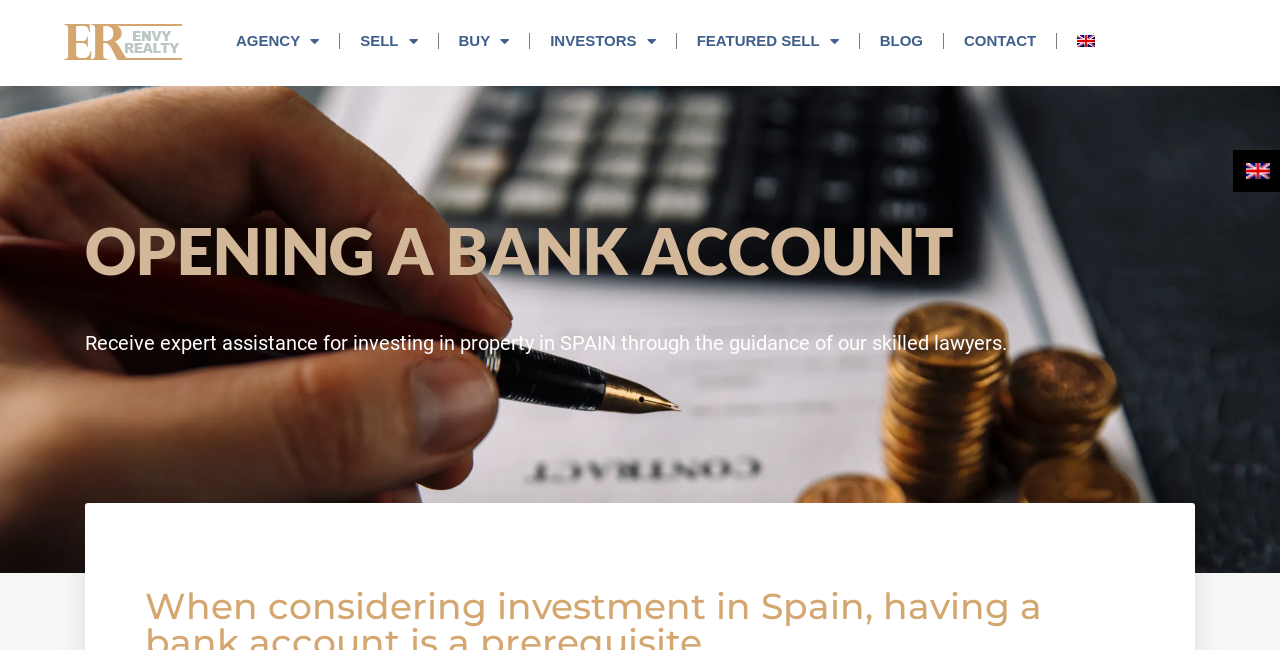Show me the bounding box coordinates of the clickable region to achieve the task as per the instruction: "Click on CONTACT".

[0.738, 0.028, 0.825, 0.098]